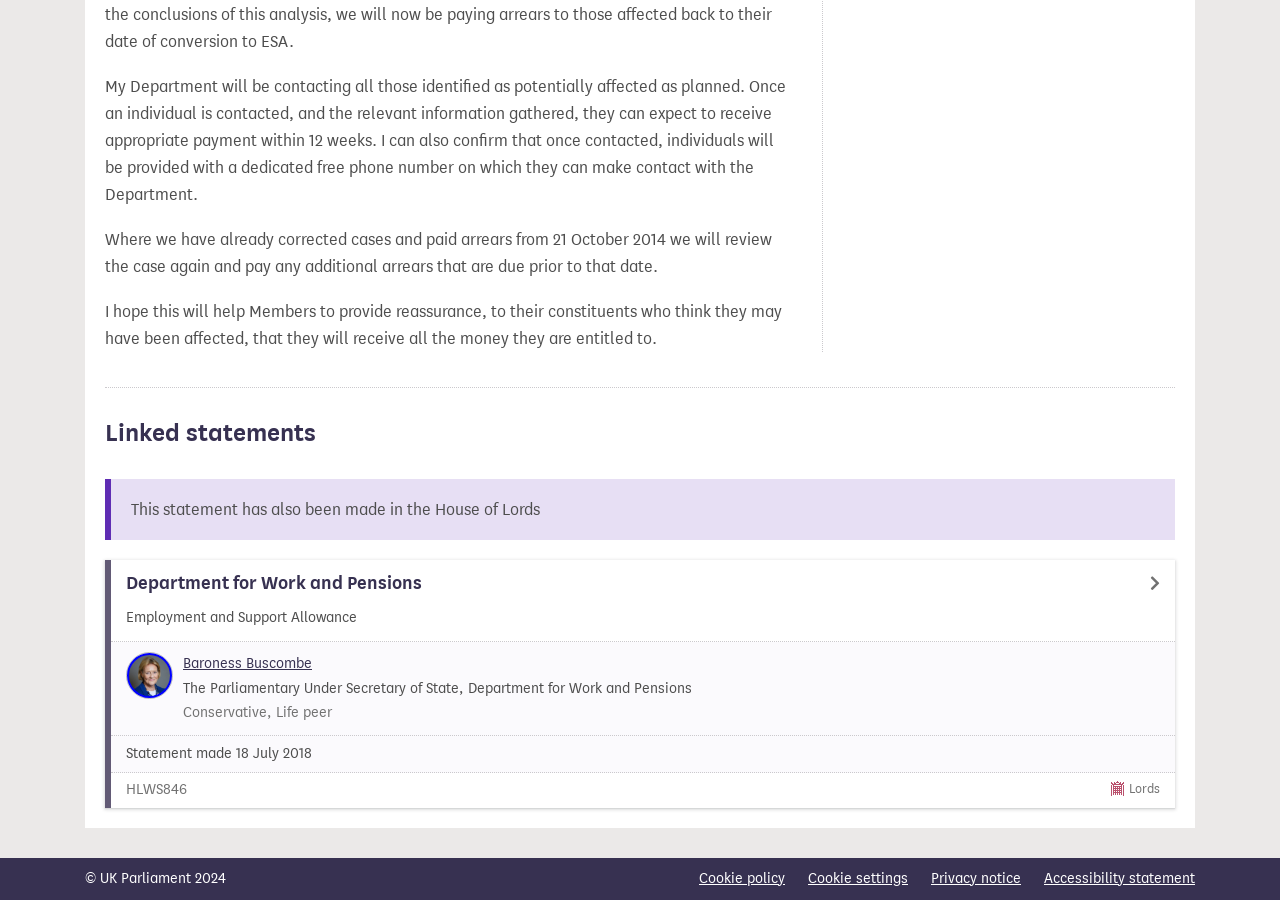Who is the Parliamentary Under Secretary of State?
Answer the question with as much detail as possible.

I found the answer by looking at the link element with the text 'Baroness Buscombe' which is located at [0.143, 0.728, 0.244, 0.747]. This link is likely to be a reference to the Parliamentary Under Secretary of State since it is mentioned in the context of a statement and has a corresponding image element.